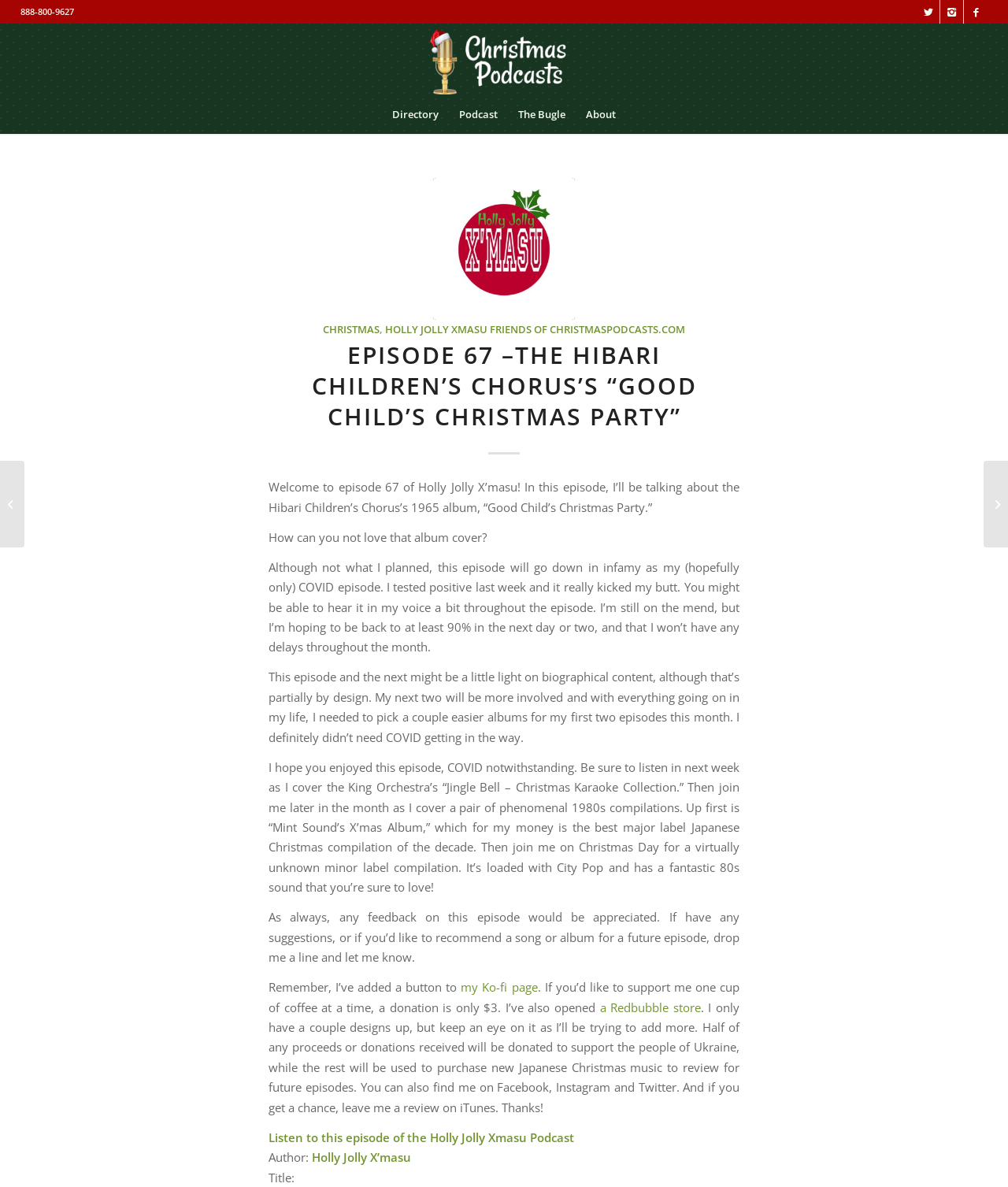Give a short answer to this question using one word or a phrase:
What is the phone number on the webpage?

888-800-9627